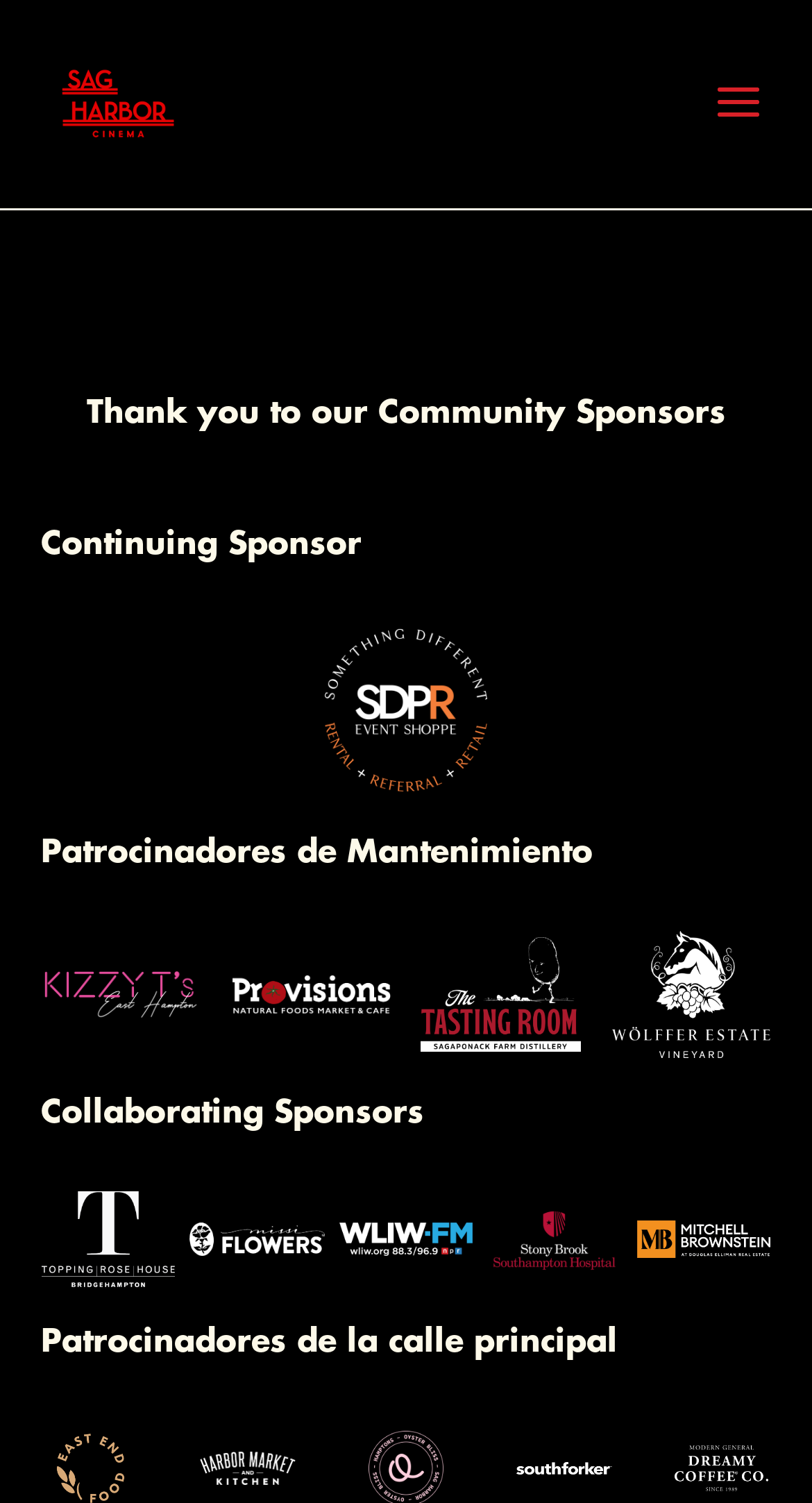What is the category of Sagaponack Farm Distillery?
Please use the image to provide a one-word or short phrase answer.

Patrocinadores de Mantenimiento